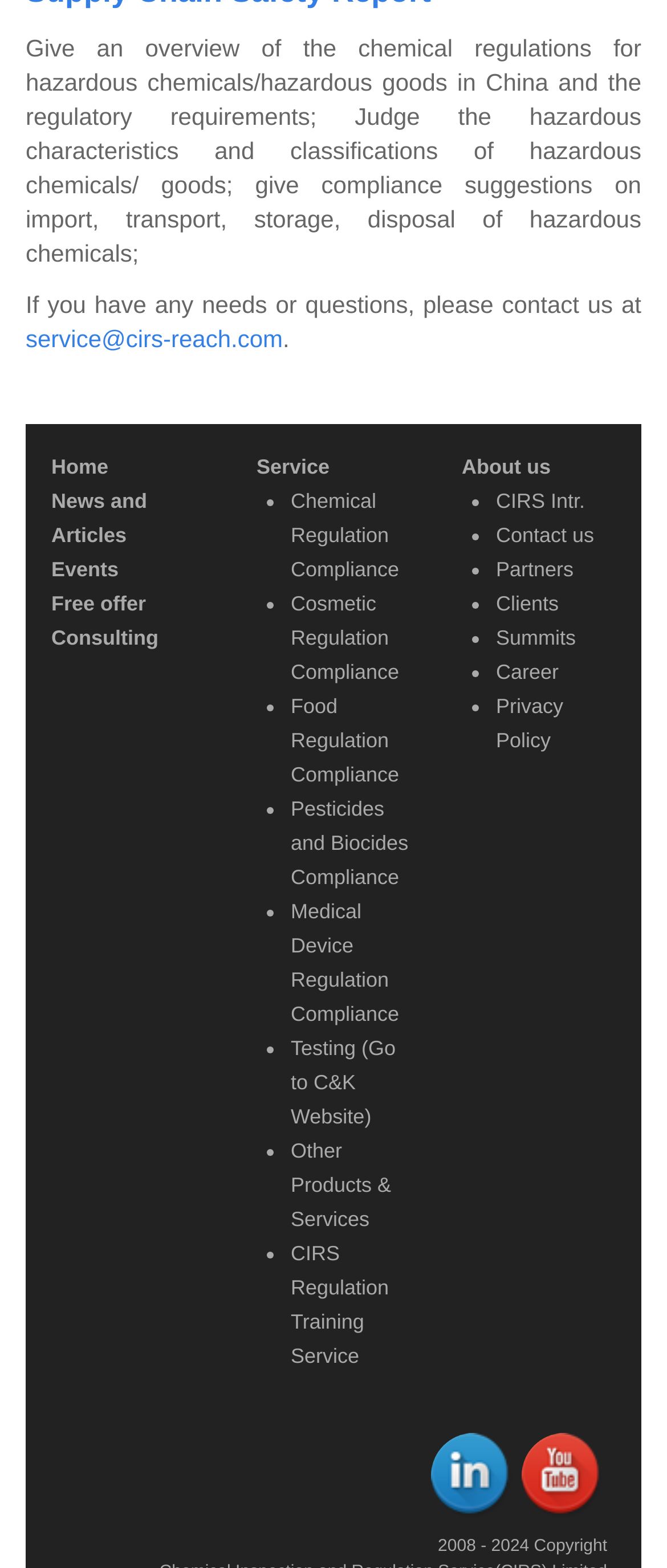Predict the bounding box of the UI element based on the description: "News and Articles". The coordinates should be four float numbers between 0 and 1, formatted as [left, top, right, bottom].

[0.077, 0.312, 0.221, 0.349]